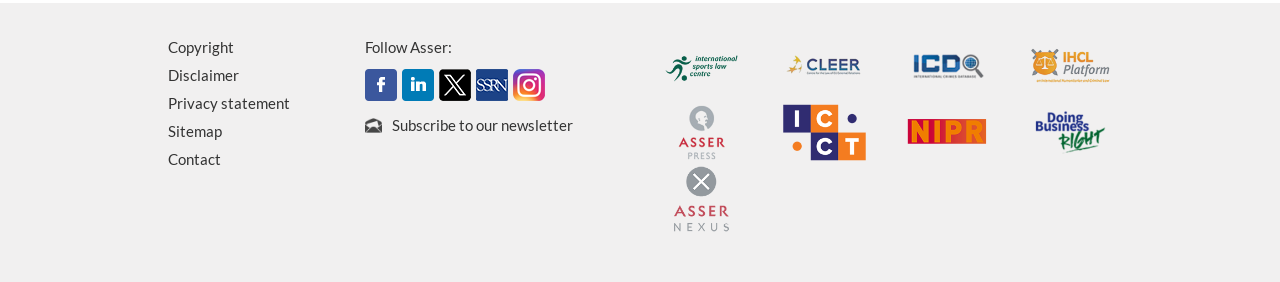Can you specify the bounding box coordinates for the region that should be clicked to fulfill this instruction: "Explore the Asser Nexus".

[0.516, 0.665, 0.58, 0.729]